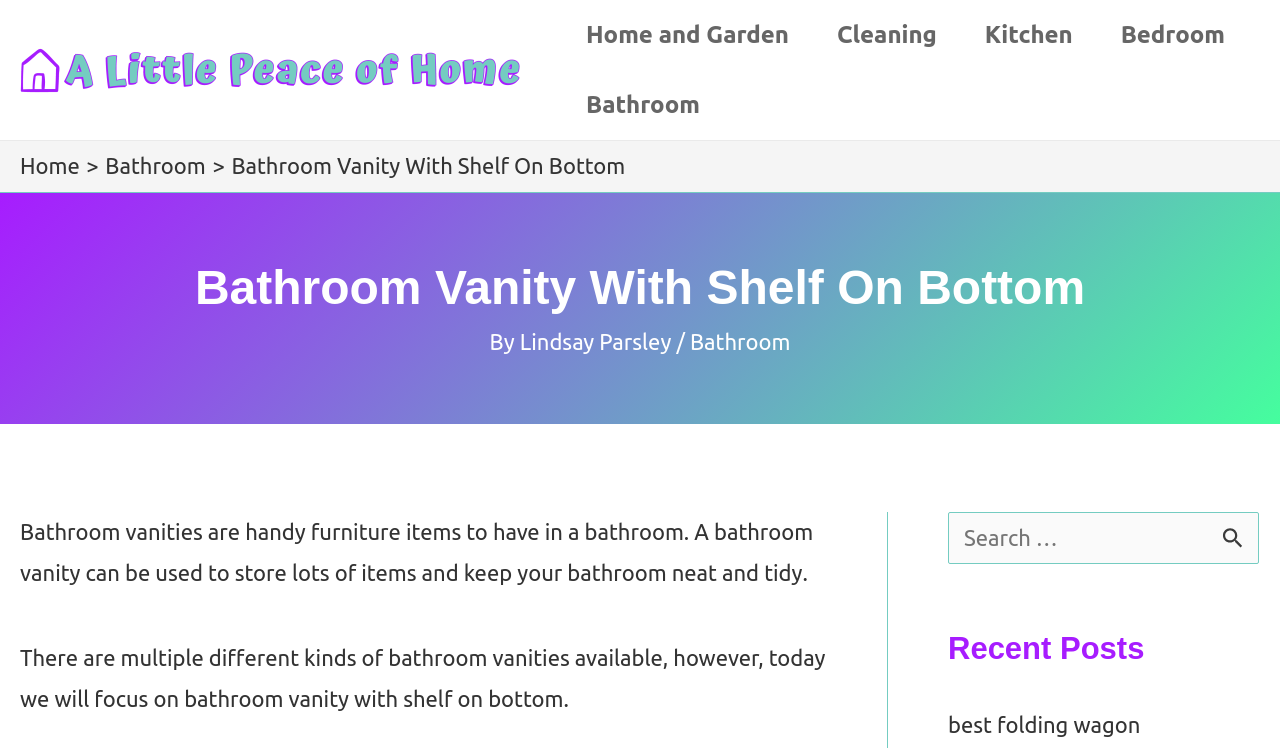What is the purpose of a bathroom vanity?
Provide a detailed and well-explained answer to the question.

According to the article, a bathroom vanity is 'handy furniture items to have in a bathroom' and can be used 'to store lots of items and keep your bathroom neat and tidy'.